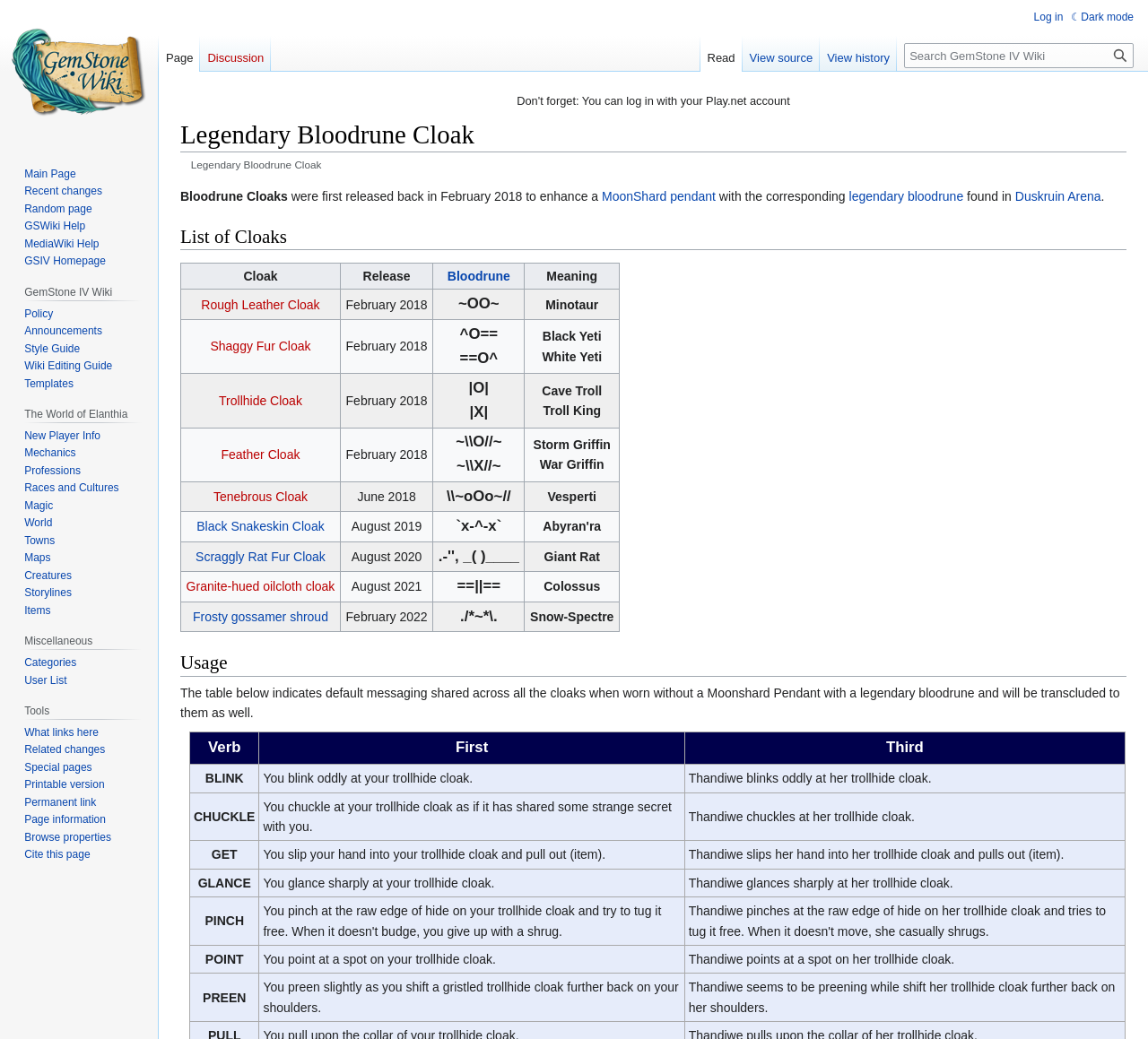Could you indicate the bounding box coordinates of the region to click in order to complete this instruction: "View the 'List of Cloaks' table".

[0.157, 0.217, 0.981, 0.241]